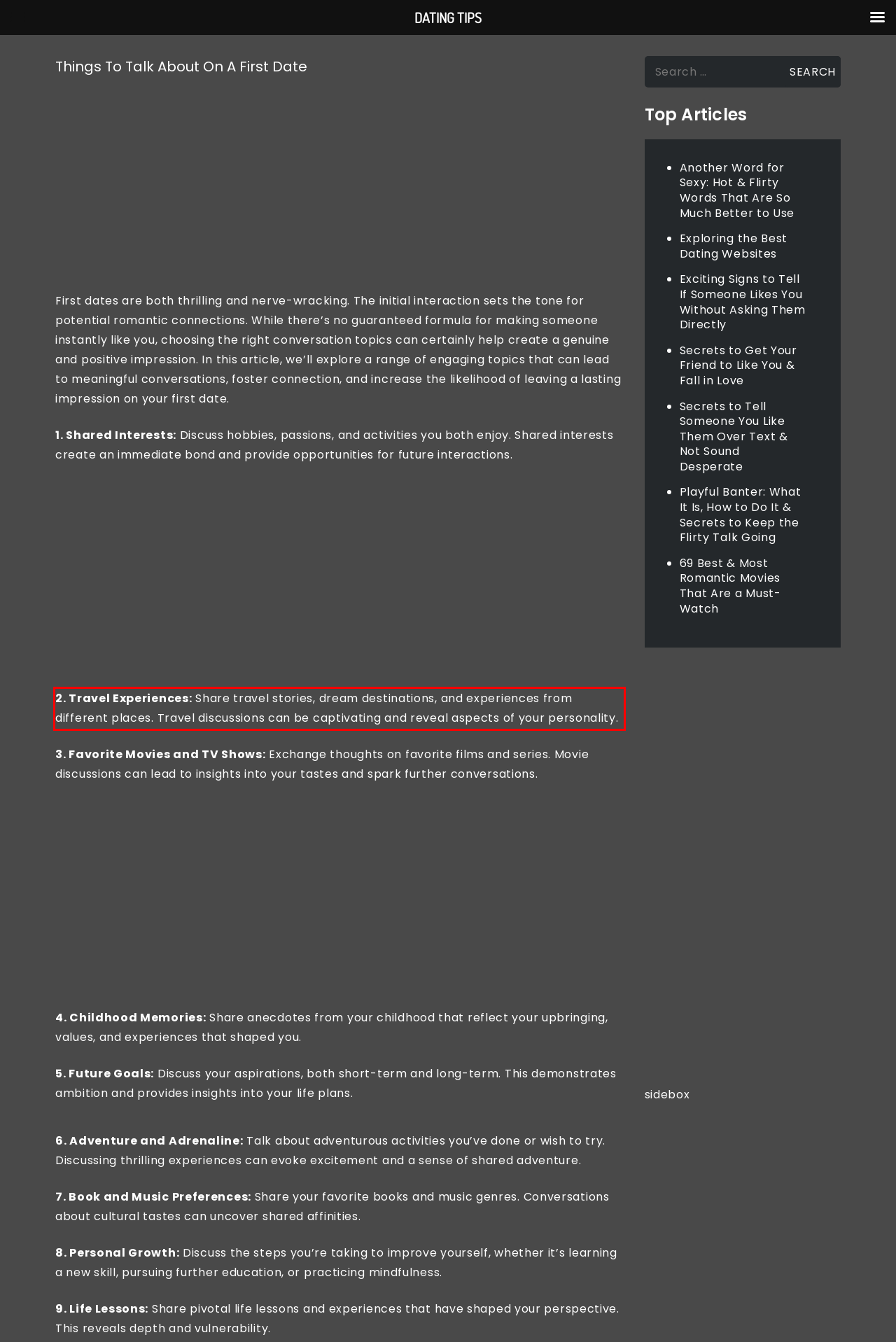You are provided with a screenshot of a webpage that includes a red bounding box. Extract and generate the text content found within the red bounding box.

2. Travel Experiences: Share travel stories, dream destinations, and experiences from different places. Travel discussions can be captivating and reveal aspects of your personality.